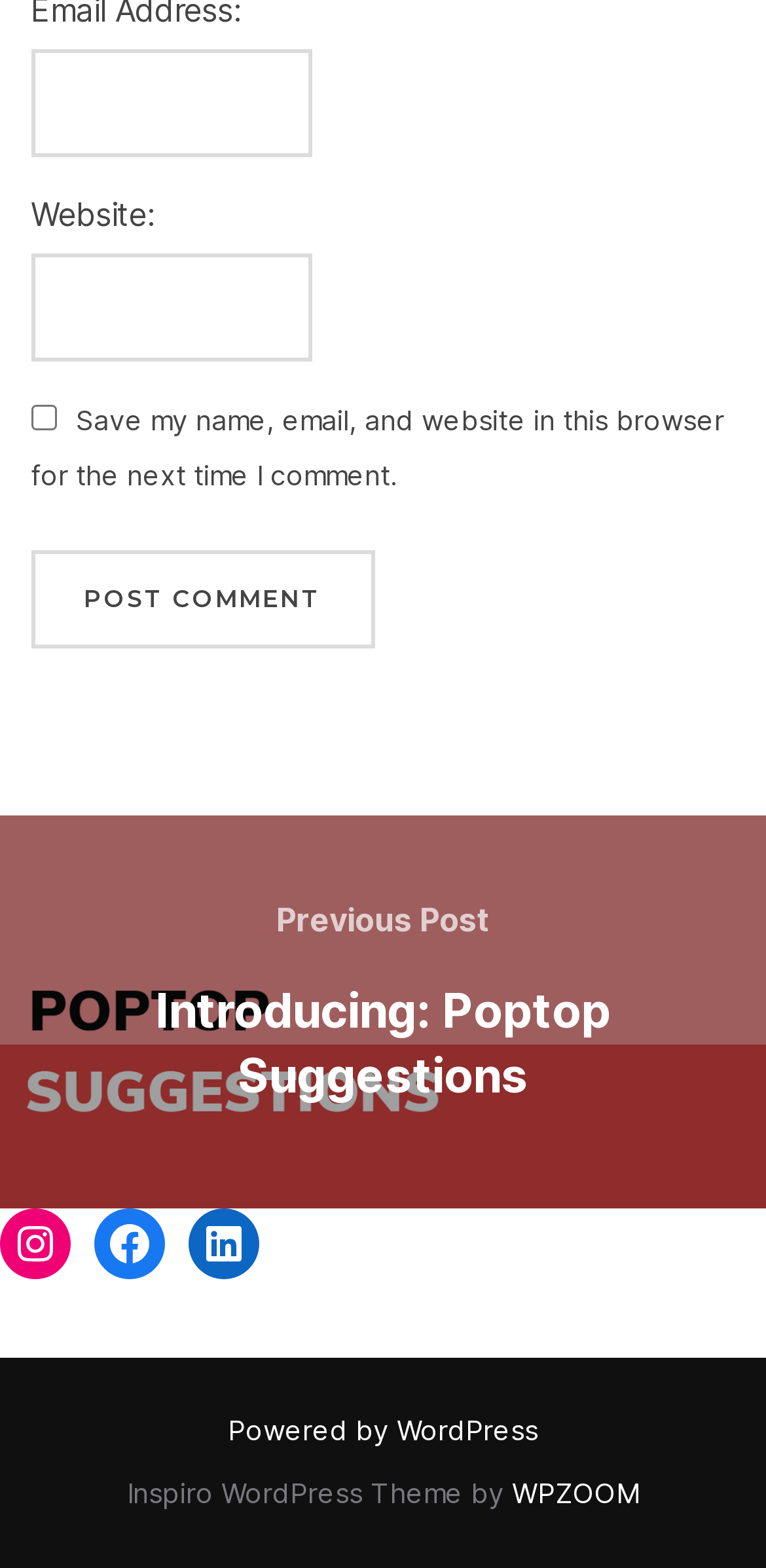Find the UI element described as: "parent_node: Email Address: name="email"" and predict its bounding box coordinates. Ensure the coordinates are four float numbers between 0 and 1, [left, top, right, bottom].

[0.04, 0.032, 0.408, 0.1]